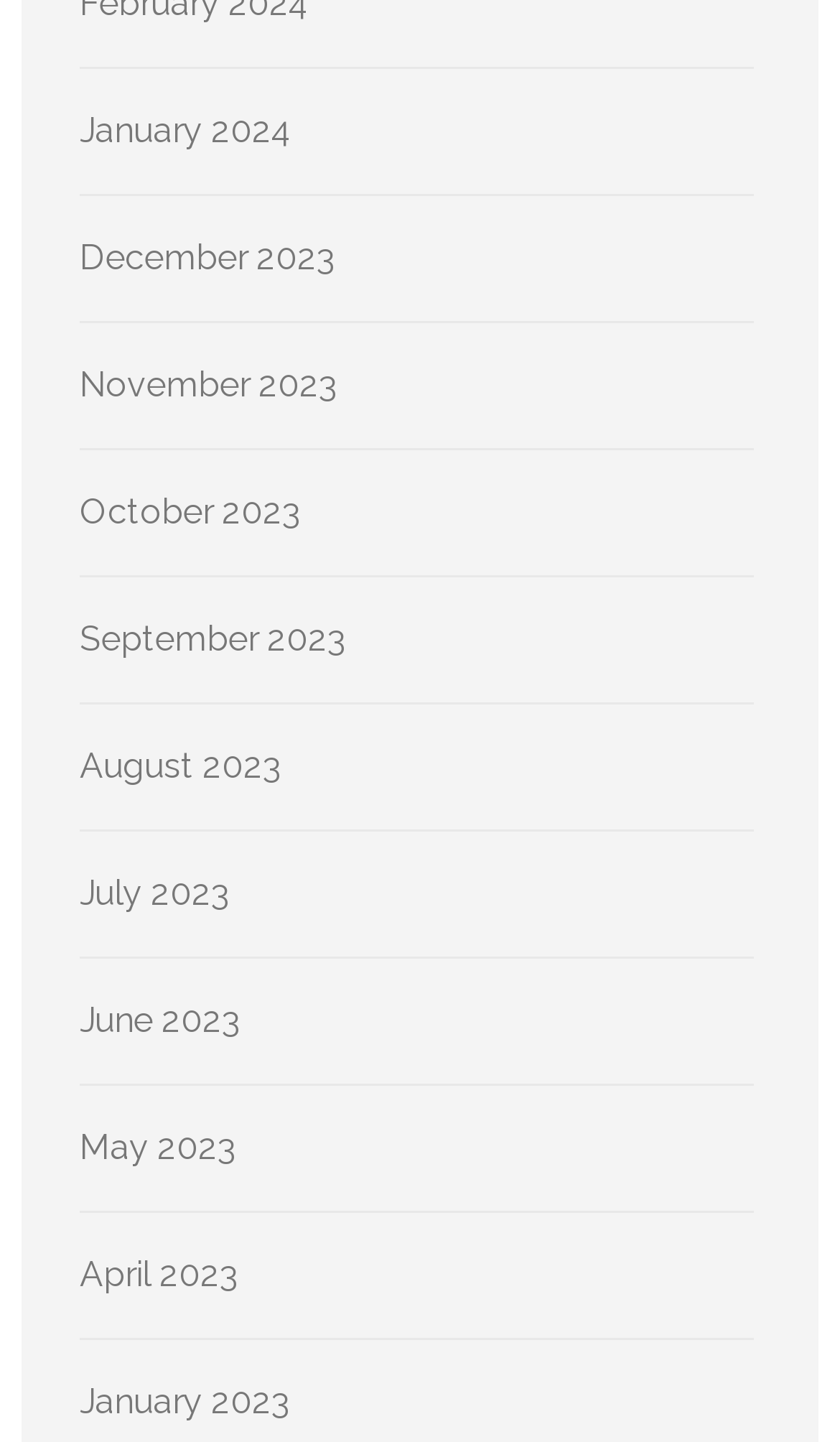How many months are listed?
Using the image as a reference, give a one-word or short phrase answer.

12